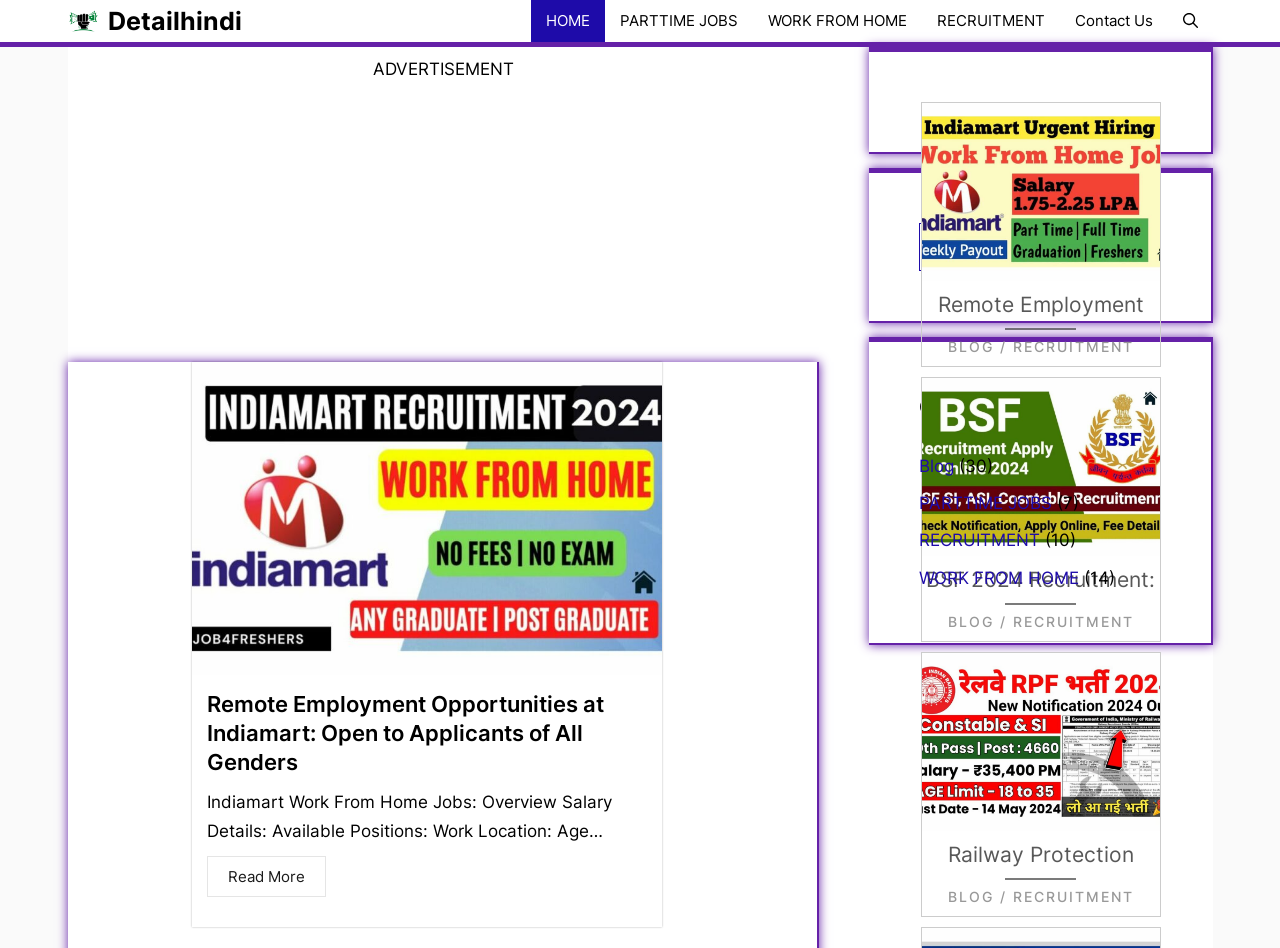Locate the bounding box coordinates of the clickable area needed to fulfill the instruction: "View 'BSF 2024 Recruitment' details".

[0.72, 0.399, 0.906, 0.587]